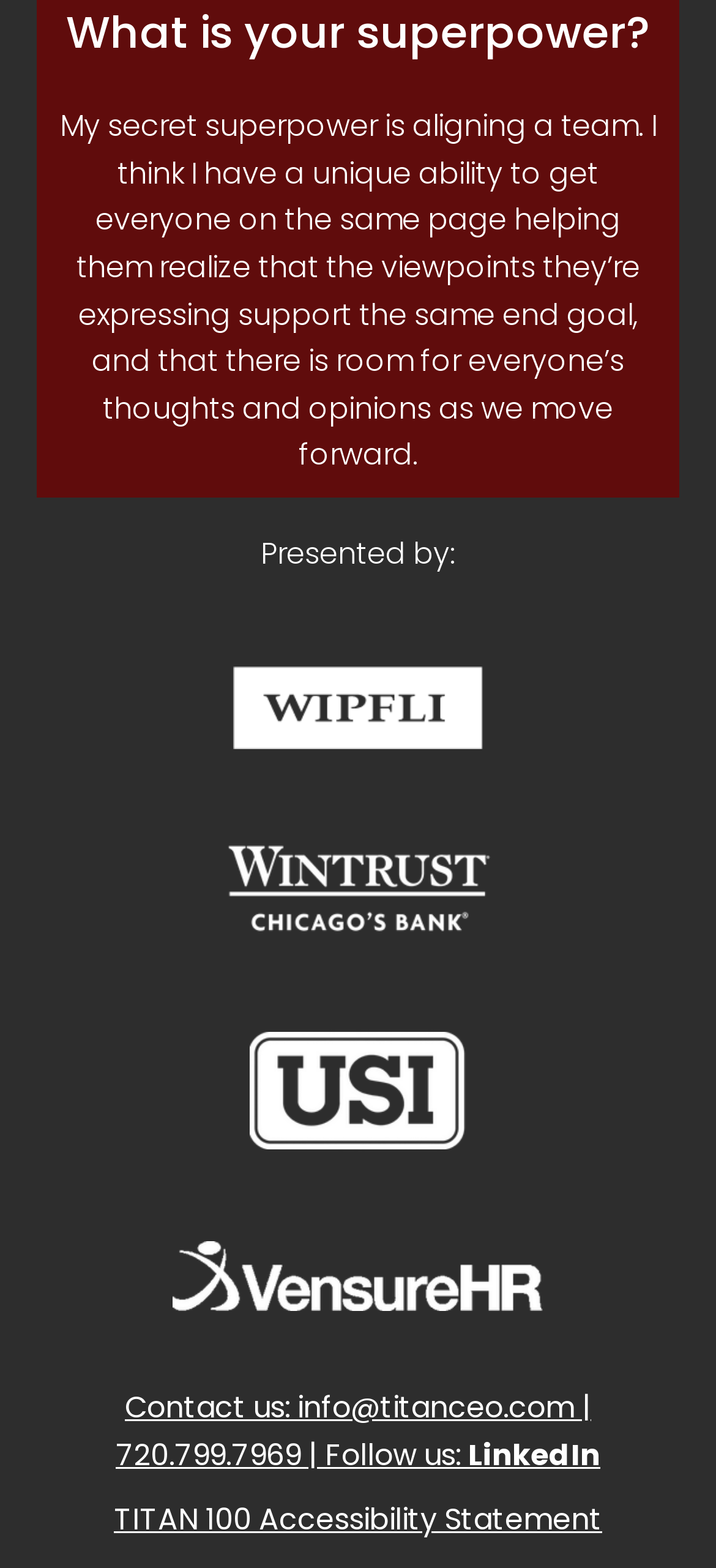Please provide the bounding box coordinates for the element that needs to be clicked to perform the following instruction: "Follow us on LinkedIn". The coordinates should be given as four float numbers between 0 and 1, i.e., [left, top, right, bottom].

[0.654, 0.914, 0.838, 0.941]